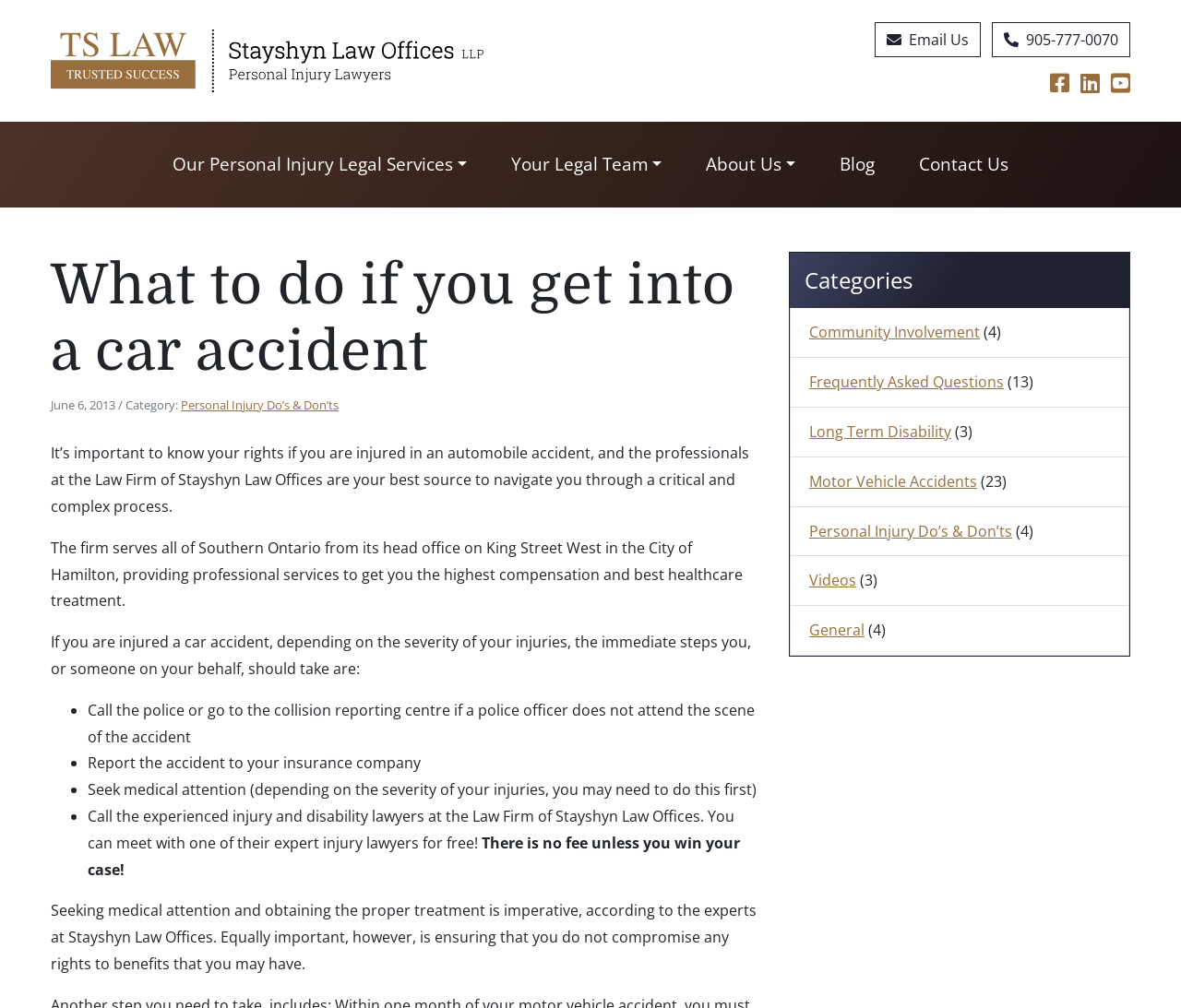Please determine the bounding box coordinates of the element's region to click for the following instruction: "Learn more about the law firm's services".

[0.127, 0.143, 0.414, 0.184]